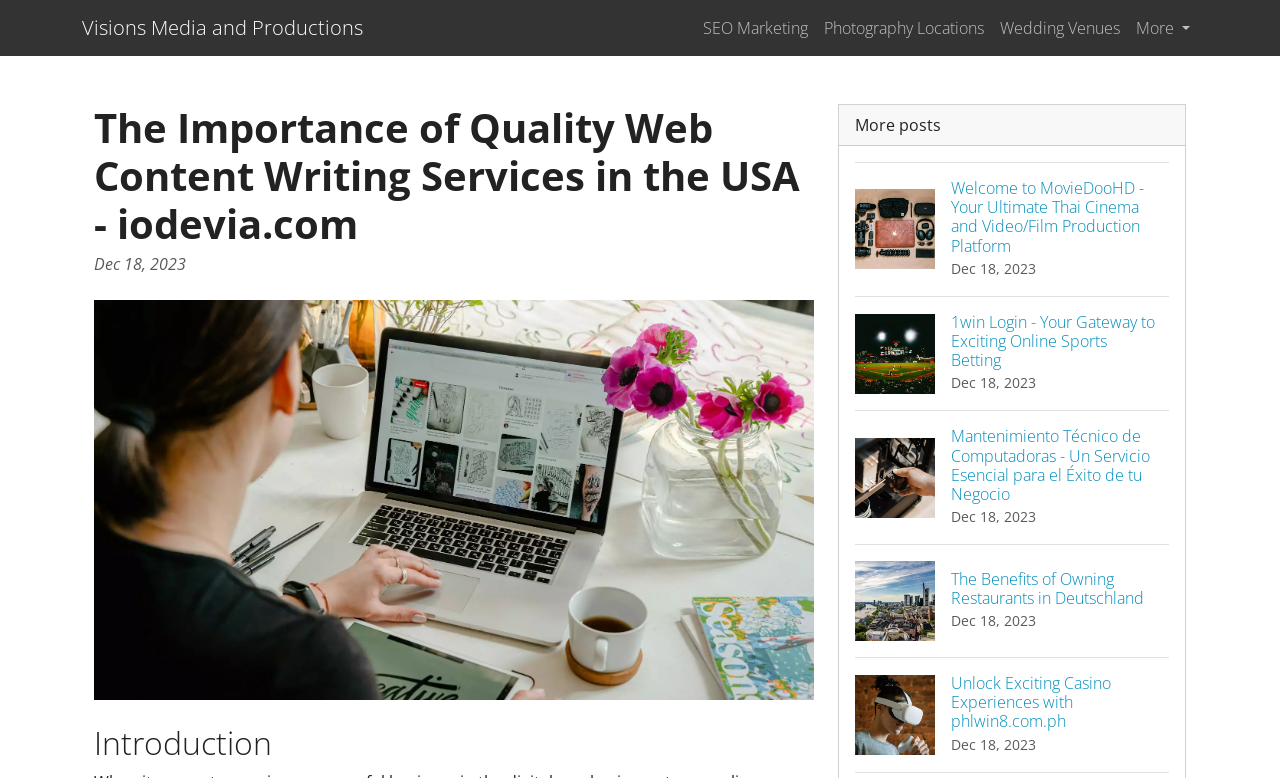Please provide a detailed answer to the question below based on the screenshot: 
How many blog posts are featured on the webpage?

There are five blog posts featured on the webpage, each with a heading, image, and date. The posts are listed in a vertical order, with the most recent one at the top.